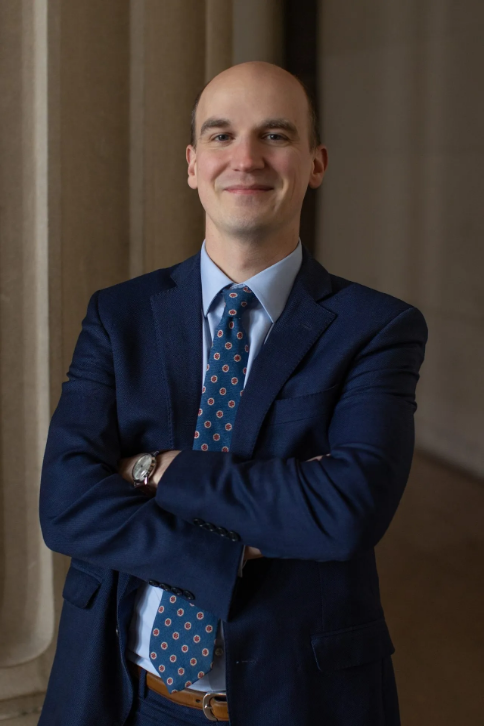Refer to the image and offer a detailed explanation in response to the question: What is the pattern on the man's tie?

According to the caption, the man's tie has a 'patterned design in shades of blue and orange', which suggests that the pattern on the tie consists of blue and orange colors.